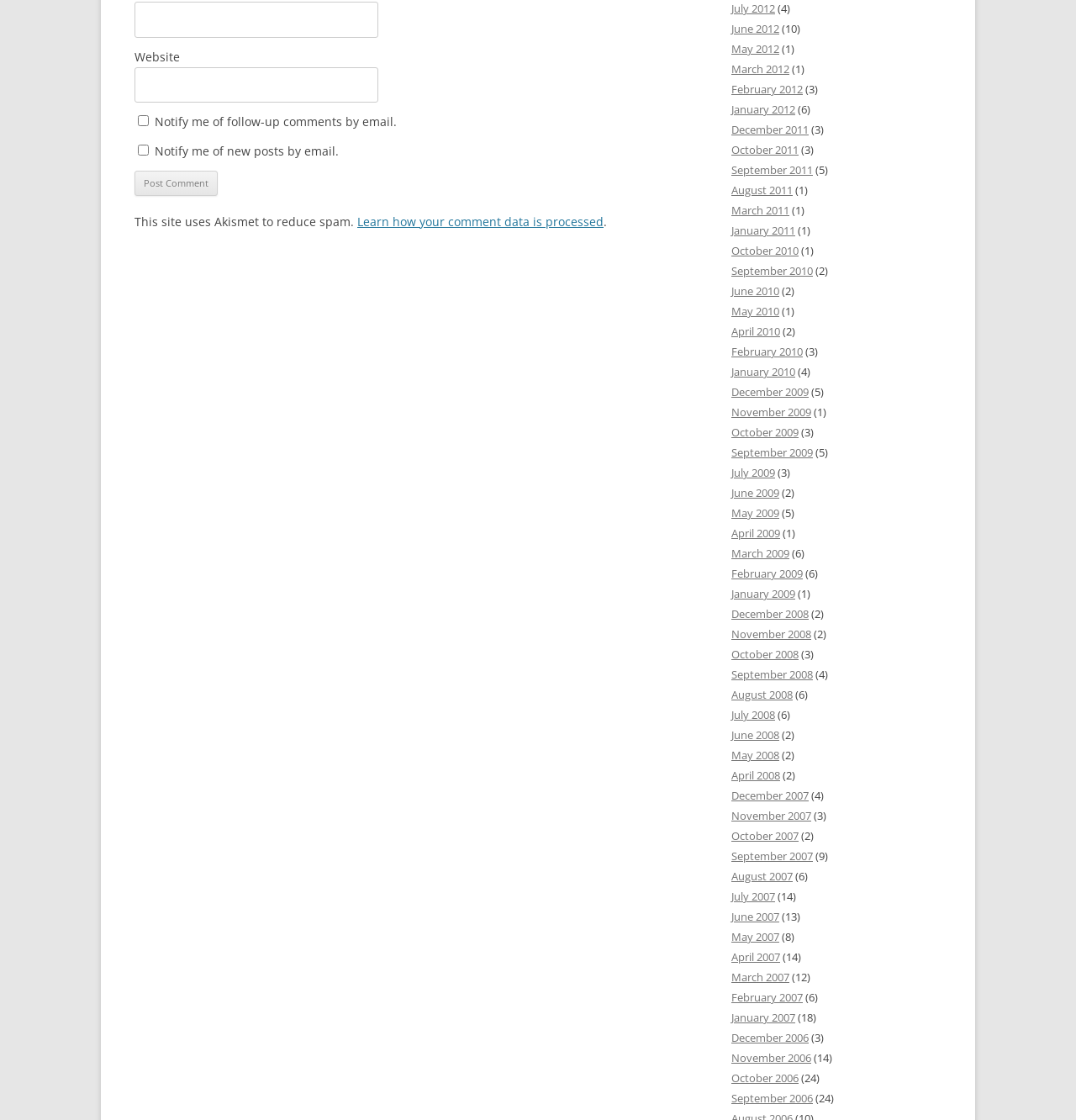Determine the bounding box coordinates of the element's region needed to click to follow the instruction: "View posts from July 2012". Provide these coordinates as four float numbers between 0 and 1, formatted as [left, top, right, bottom].

[0.68, 0.001, 0.72, 0.014]